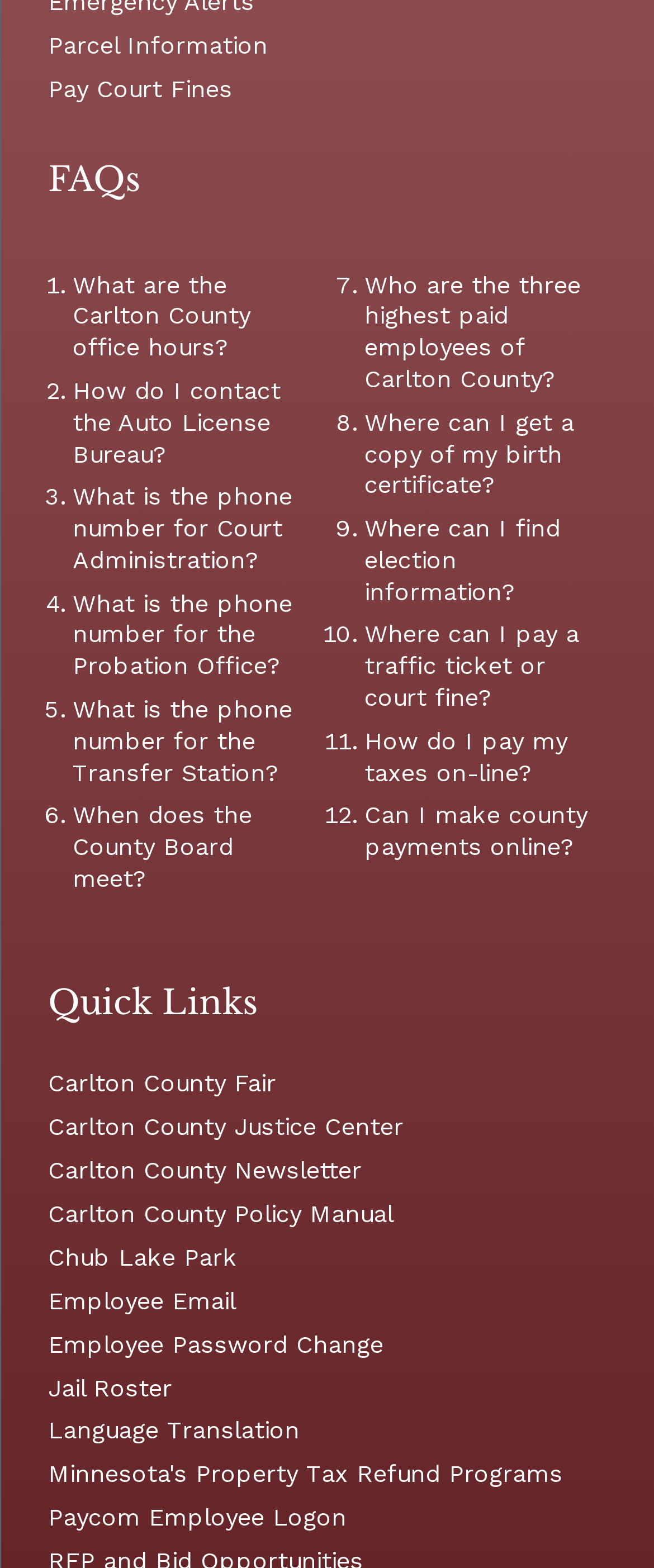Please find the bounding box coordinates for the clickable element needed to perform this instruction: "Click on 'Parcel Information'".

[0.074, 0.021, 0.41, 0.038]